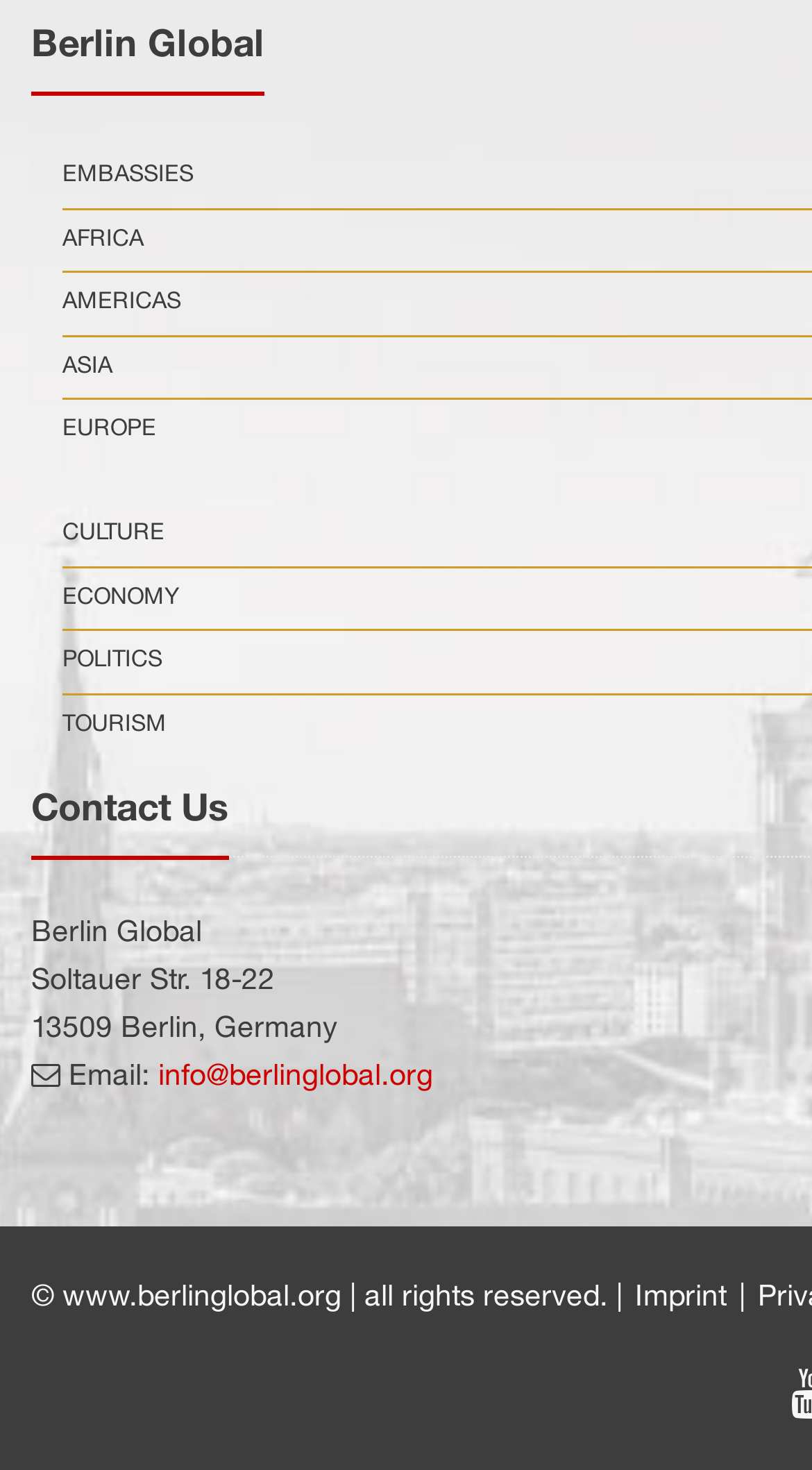Show me the bounding box coordinates of the clickable region to achieve the task as per the instruction: "Go to the Imprint page".

[0.782, 0.875, 0.895, 0.893]